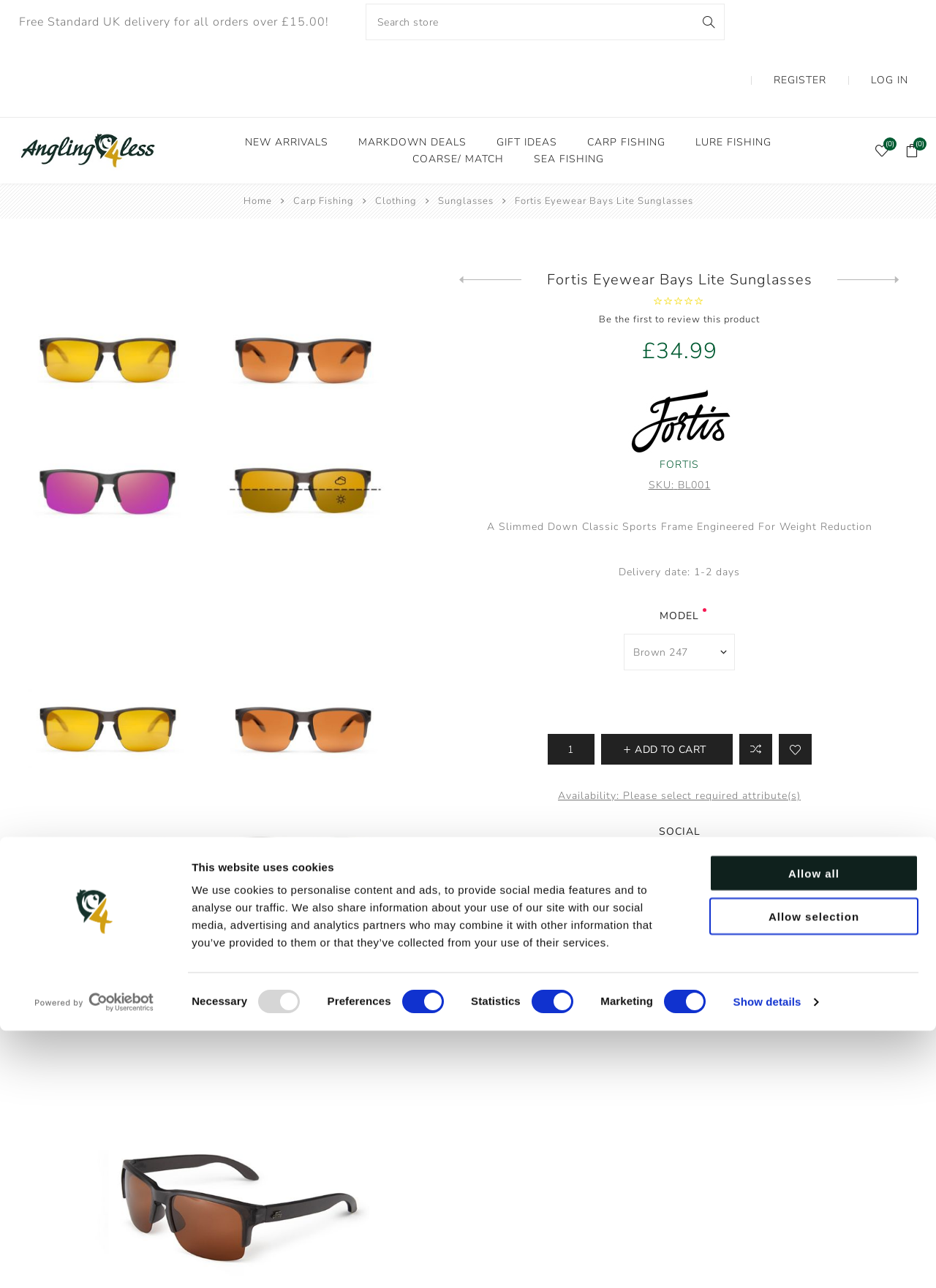Give a short answer using one word or phrase for the question:
What is the search function for?

To search the store